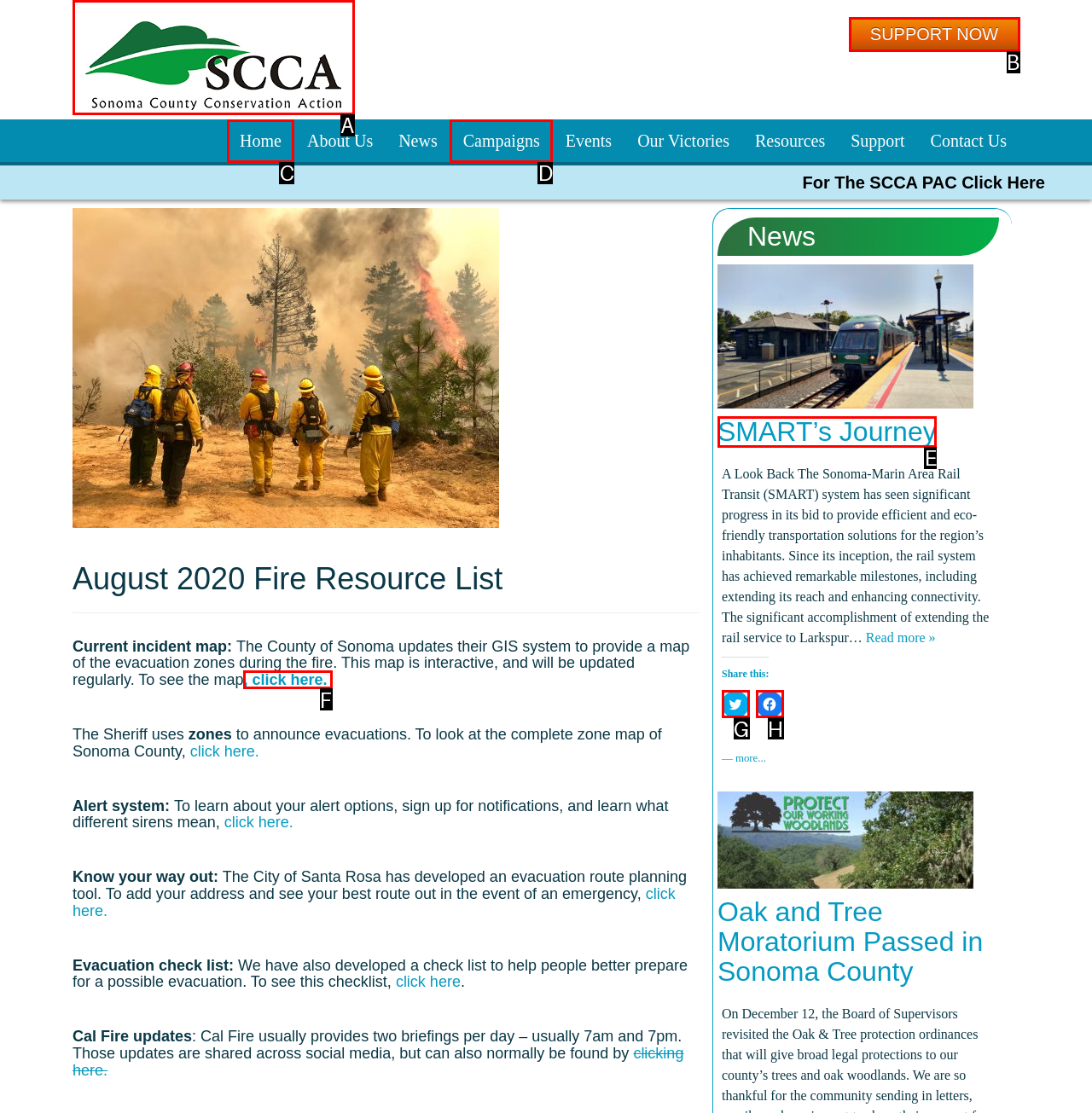Determine the letter of the element to click to accomplish this task: View the current incident map. Respond with the letter.

F